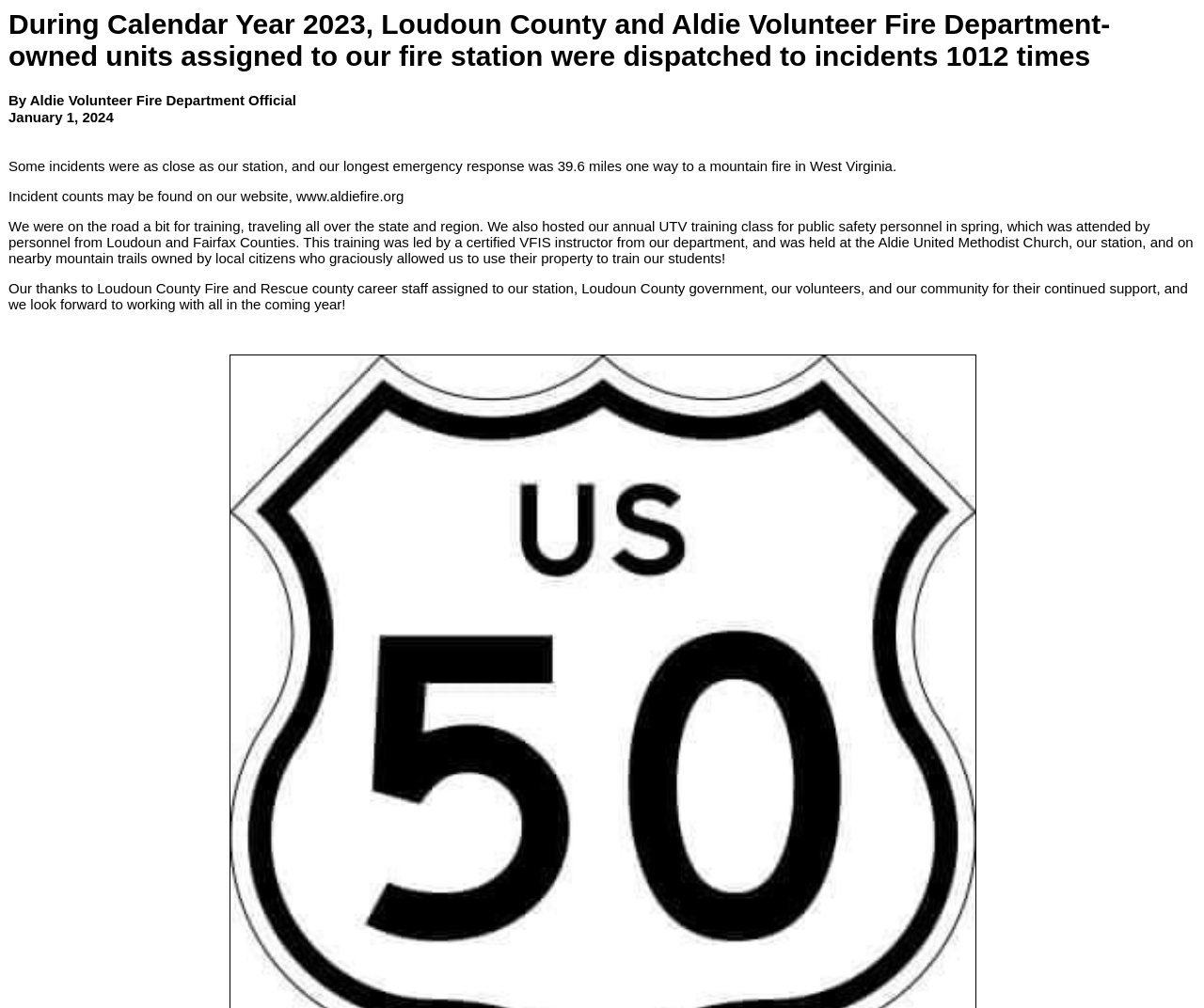Please provide a detailed answer to the question below based on the screenshot: 
What type of training was hosted by Aldie Volunteer Fire Department in spring?

The answer can be found in the second table, fifth row, which states 'We also hosted our annual UTV training class for public safety personnel in spring'.